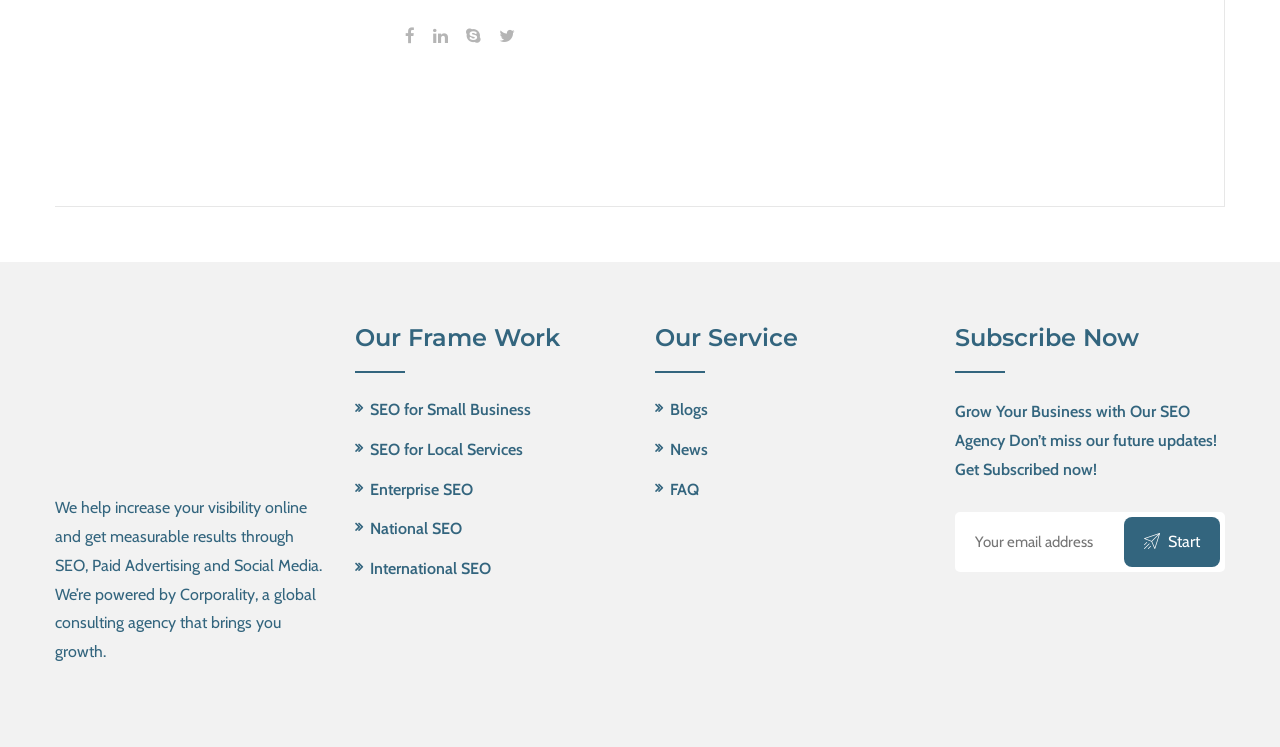Provide a one-word or one-phrase answer to the question:
What is the purpose of the textbox?

Enter email address